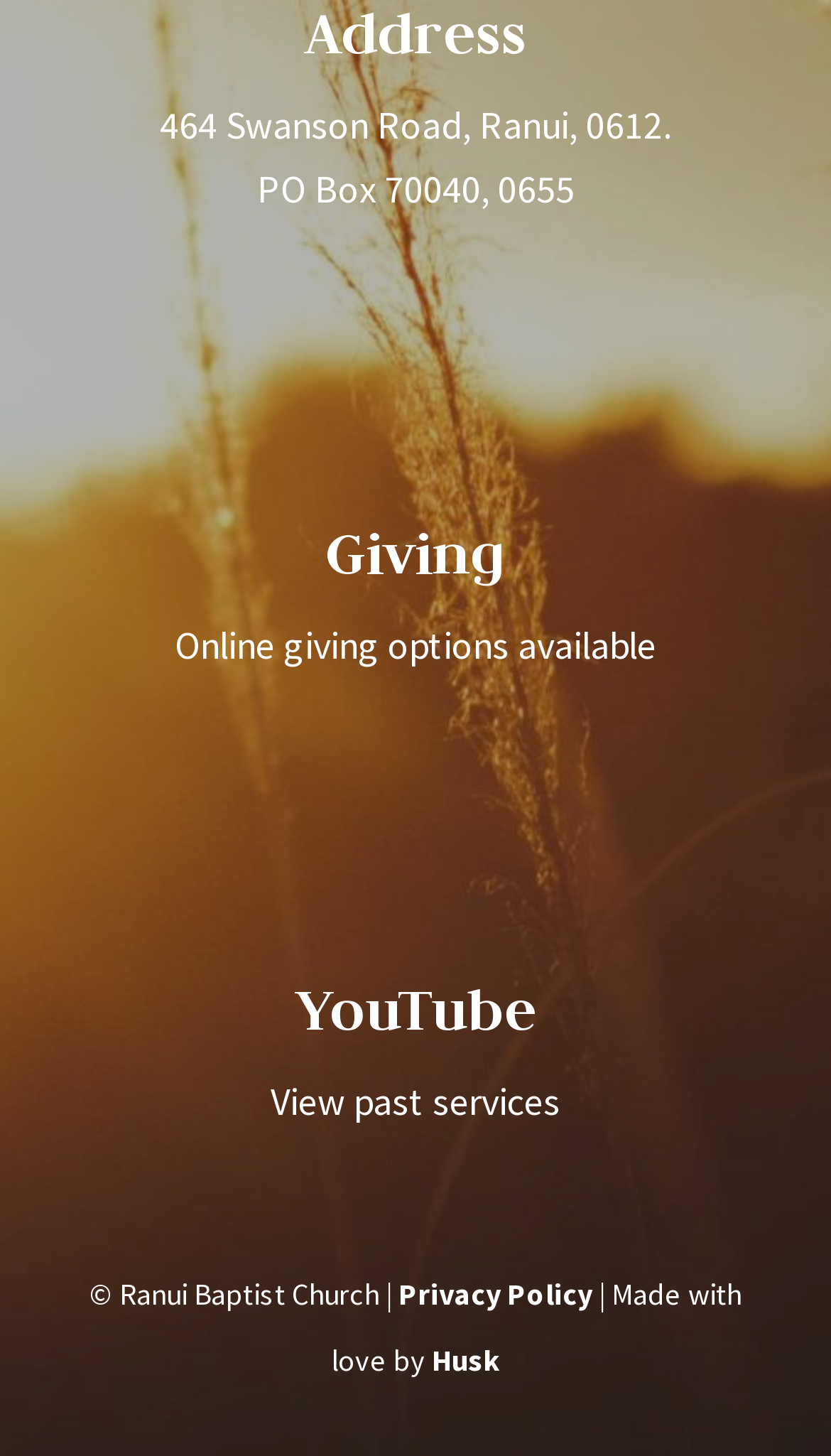Identify the bounding box coordinates of the area you need to click to perform the following instruction: "Visit YouTube".

[0.355, 0.667, 0.645, 0.718]